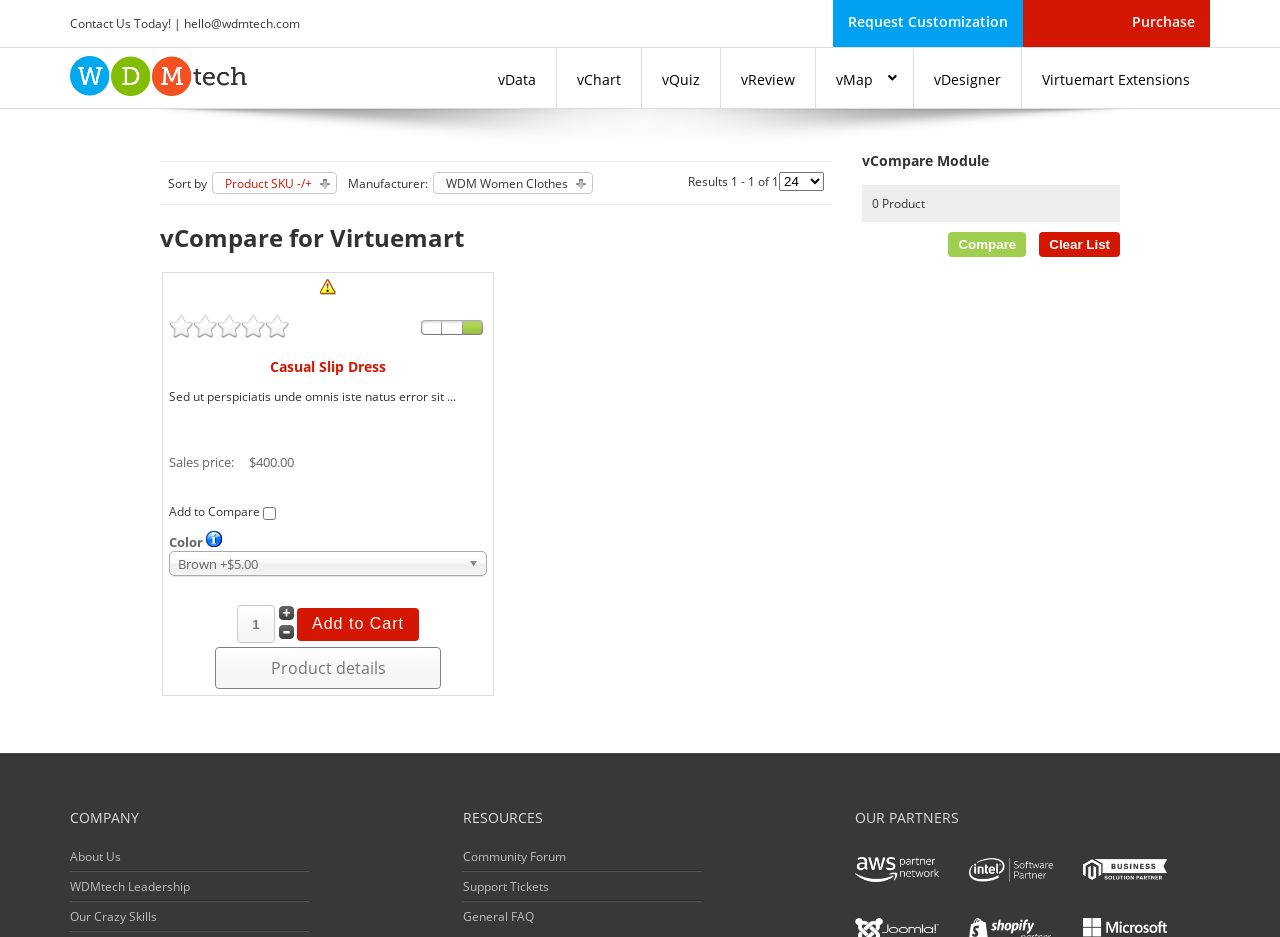Specify the bounding box coordinates of the element's area that should be clicked to execute the given instruction: "Click on HOME". The coordinates should be four float numbers between 0 and 1, i.e., [left, top, right, bottom].

None